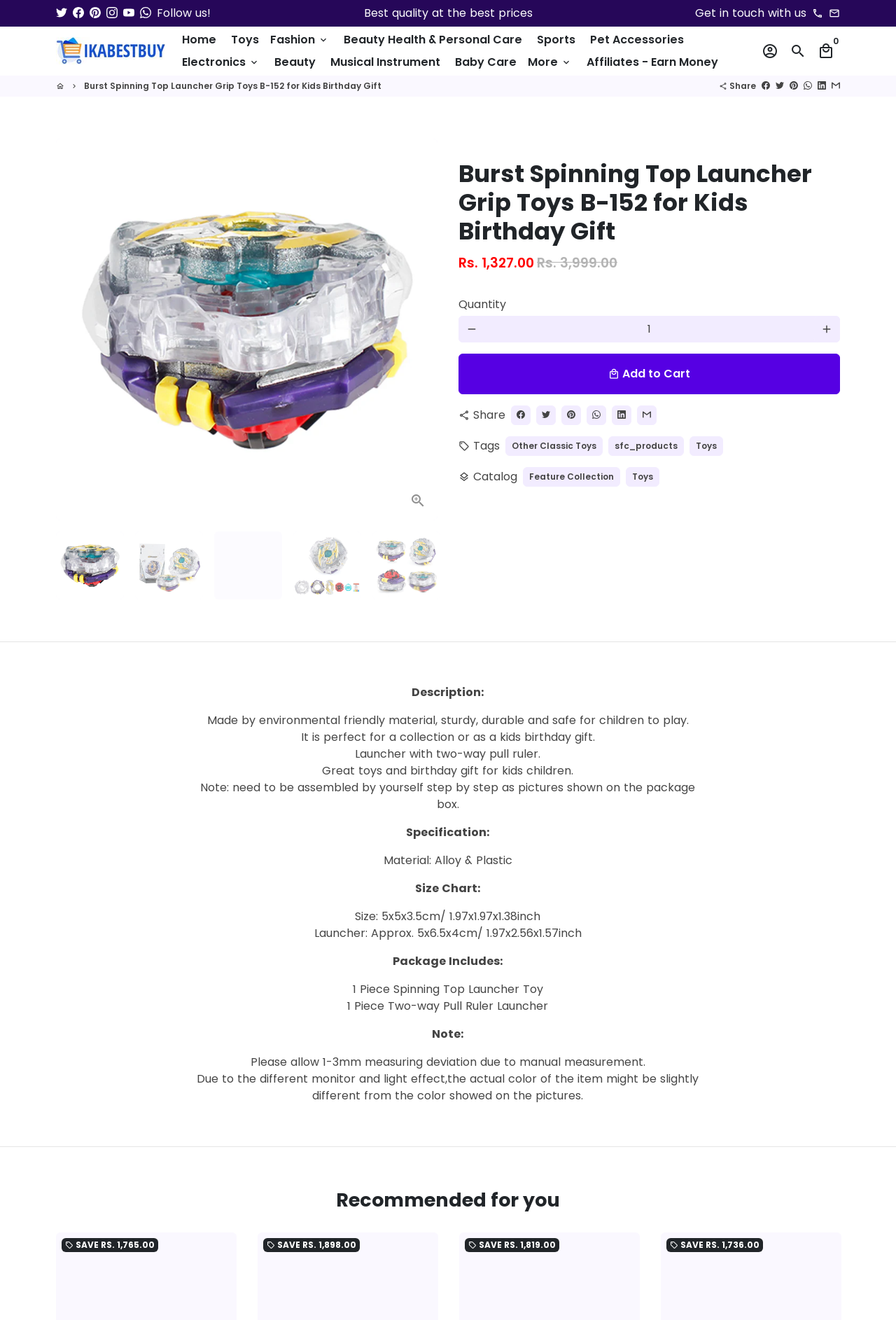Please identify the primary heading of the webpage and give its text content.

Burst Spinning Top Launcher Grip Toys B-152 for Kids Birthday Gift